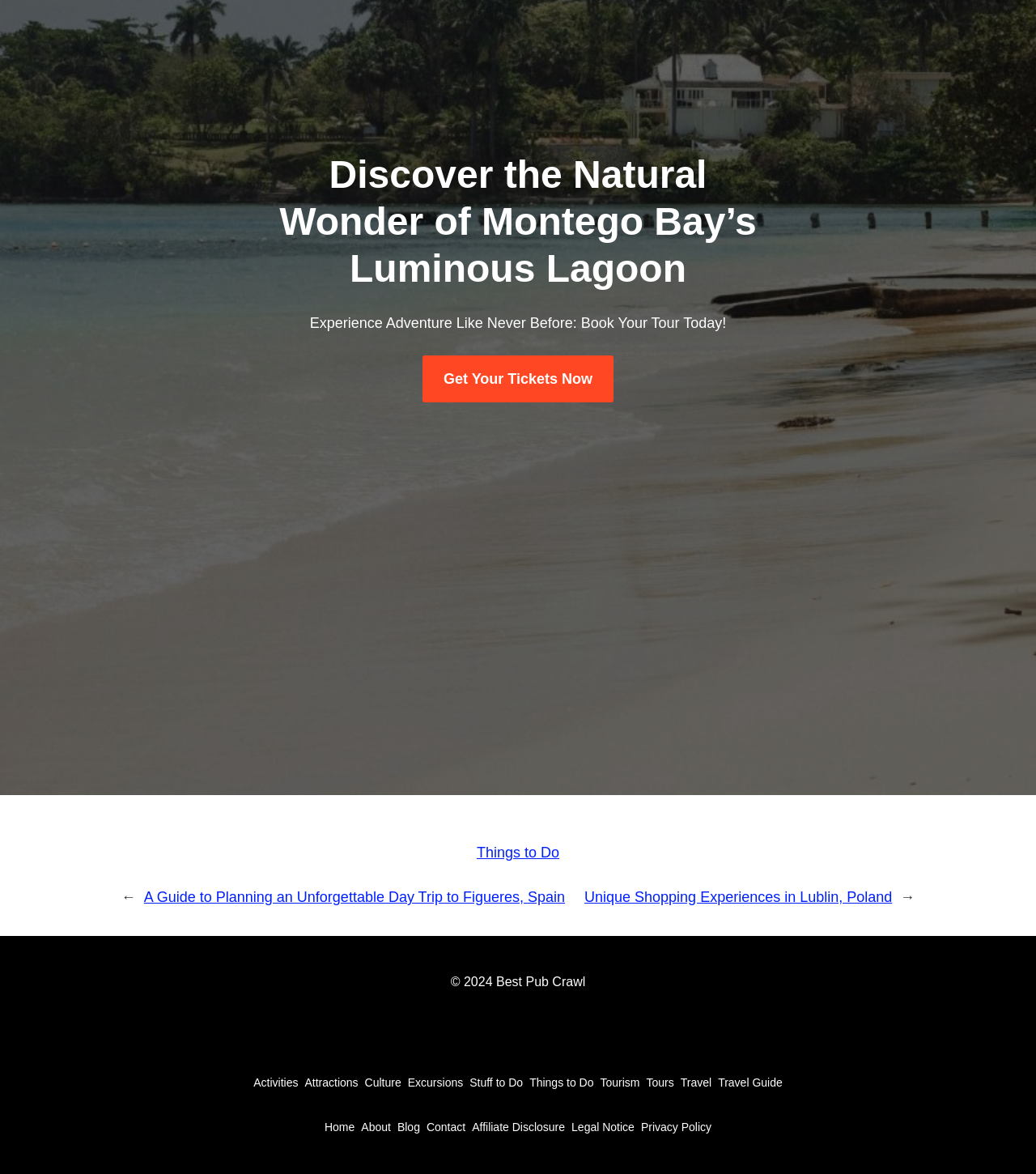What type of content is available on this website?
Look at the image and provide a detailed response to the question.

The links 'Things to Do', 'A Guide to Planning an Unforgettable Day Trip to Figueres, Spain', and 'Unique Shopping Experiences in Lublin, Poland' suggest that the website provides travel guides and information about various destinations.